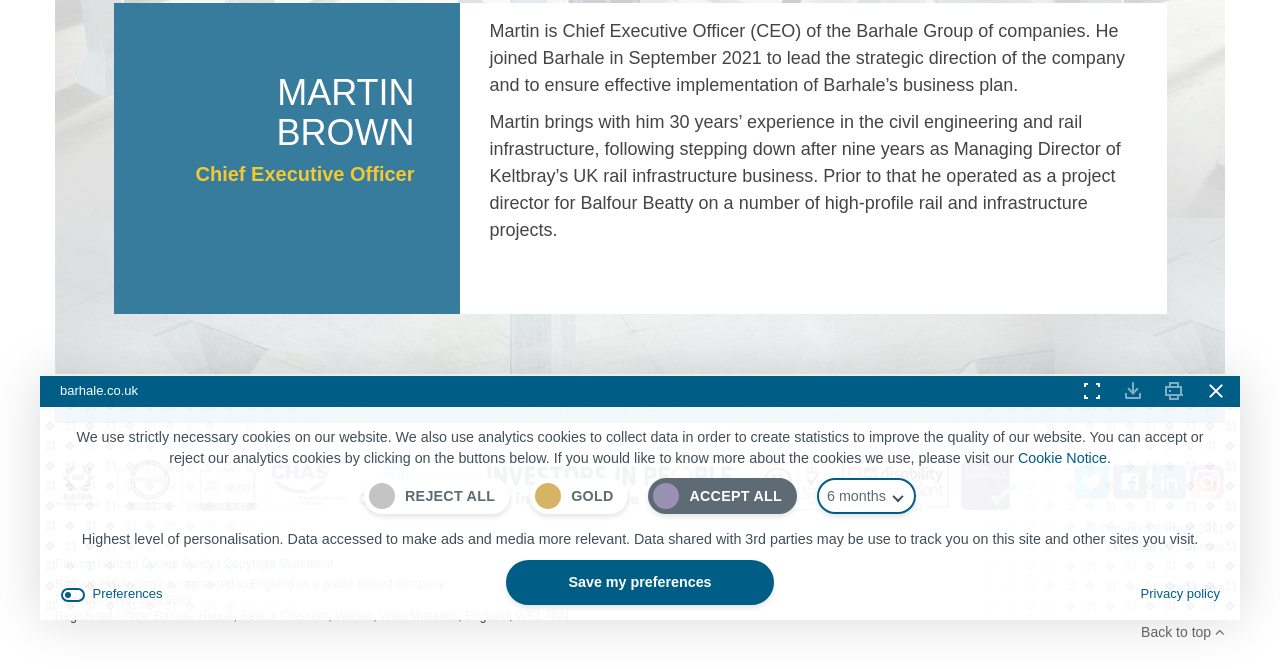Please determine the bounding box coordinates, formatted as (top-left x, top-left y, bottom-right x, bottom-right y), with all values as floating point numbers between 0 and 1. Identify the bounding box of the region described as: Save my preferences

[0.396, 0.837, 0.604, 0.904]